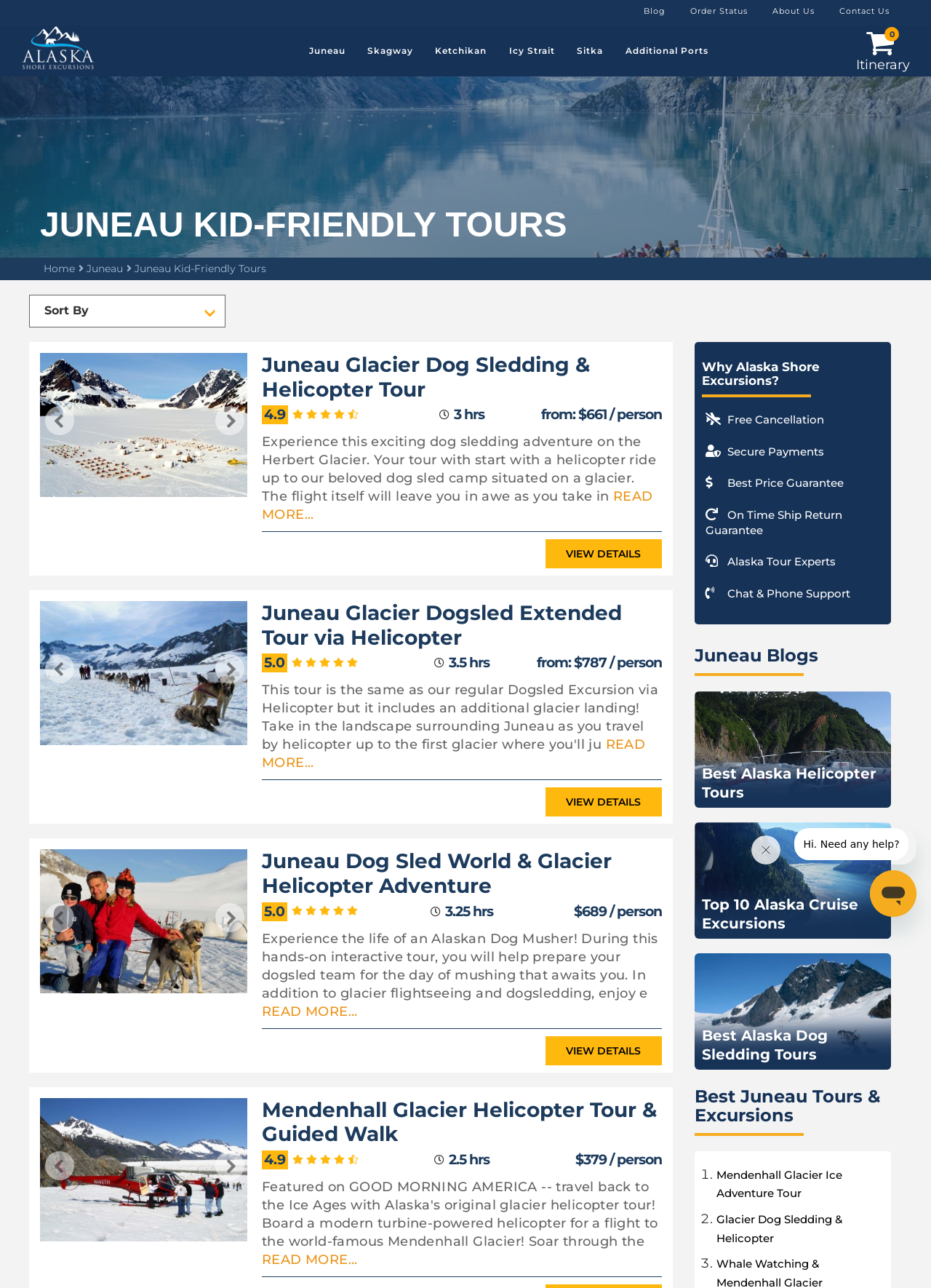Determine the bounding box coordinates for the area that should be clicked to carry out the following instruction: "View the 'Juneau Glacier Dog Sledding & Helicopter Tour' details".

[0.586, 0.419, 0.711, 0.441]